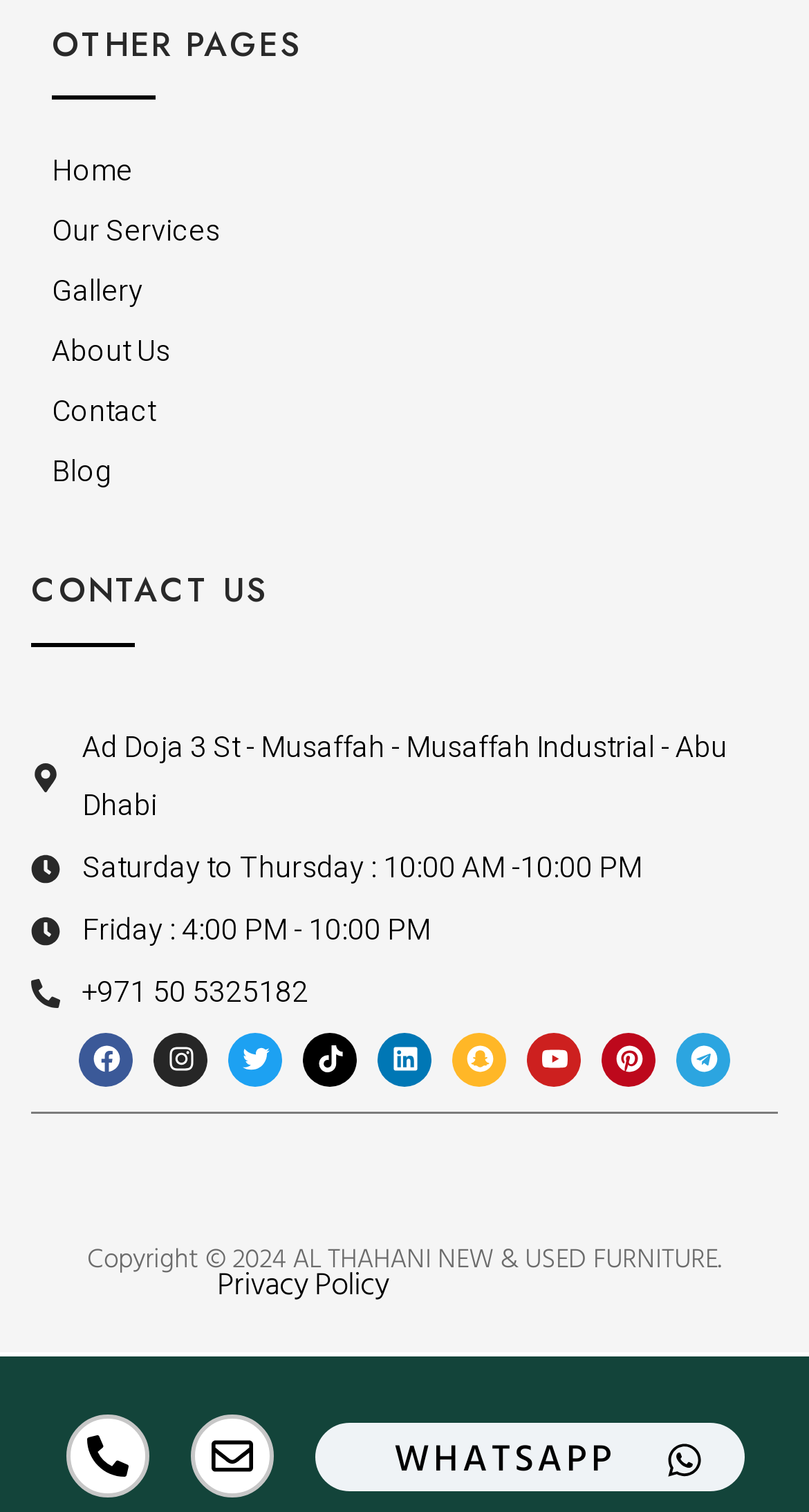Given the element description: "Instagram", predict the bounding box coordinates of this UI element. The coordinates must be four float numbers between 0 and 1, given as [left, top, right, bottom].

[0.19, 0.682, 0.256, 0.718]